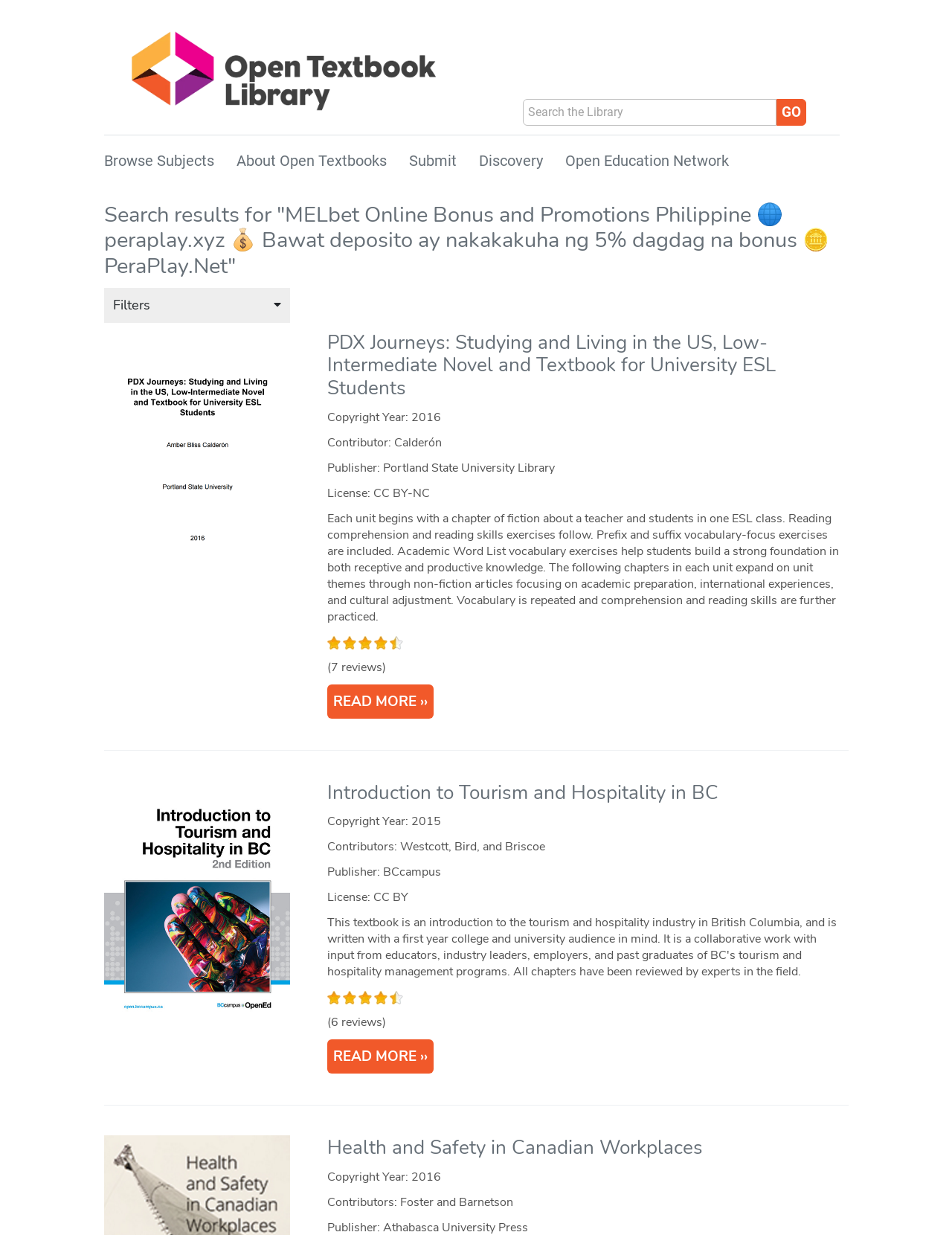Respond to the question below with a single word or phrase:
What is the publisher of PDX Journeys?

Portland State University Library